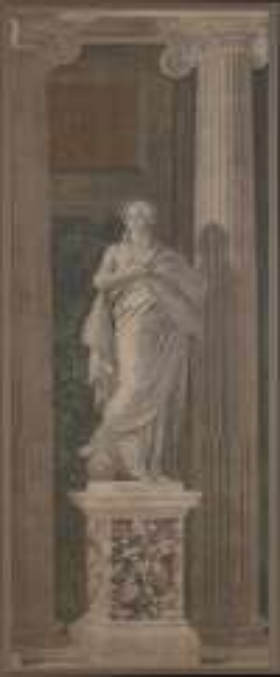Compose a detailed narrative for the image.

This image depicts an elegant allegorical figure representing Grammar, created by the renowned Italian painter Giovanni Battista Tiepolo between 1760. The figure is portrayed standing gracefully, seen from a slightly elevated perspective, which emphasizes her stature and the intricate details of her draped attire. She rests beside a column, conveying a sense of classical grandeur, while floral motifs on the pedestal highlight the connection between art and nature. The muted color palette, characteristic of Tiepolo's later works, lends a soft luminosity to the composition, inviting viewers to appreciate the interplay of light and shadow in depicting this timeless figure.